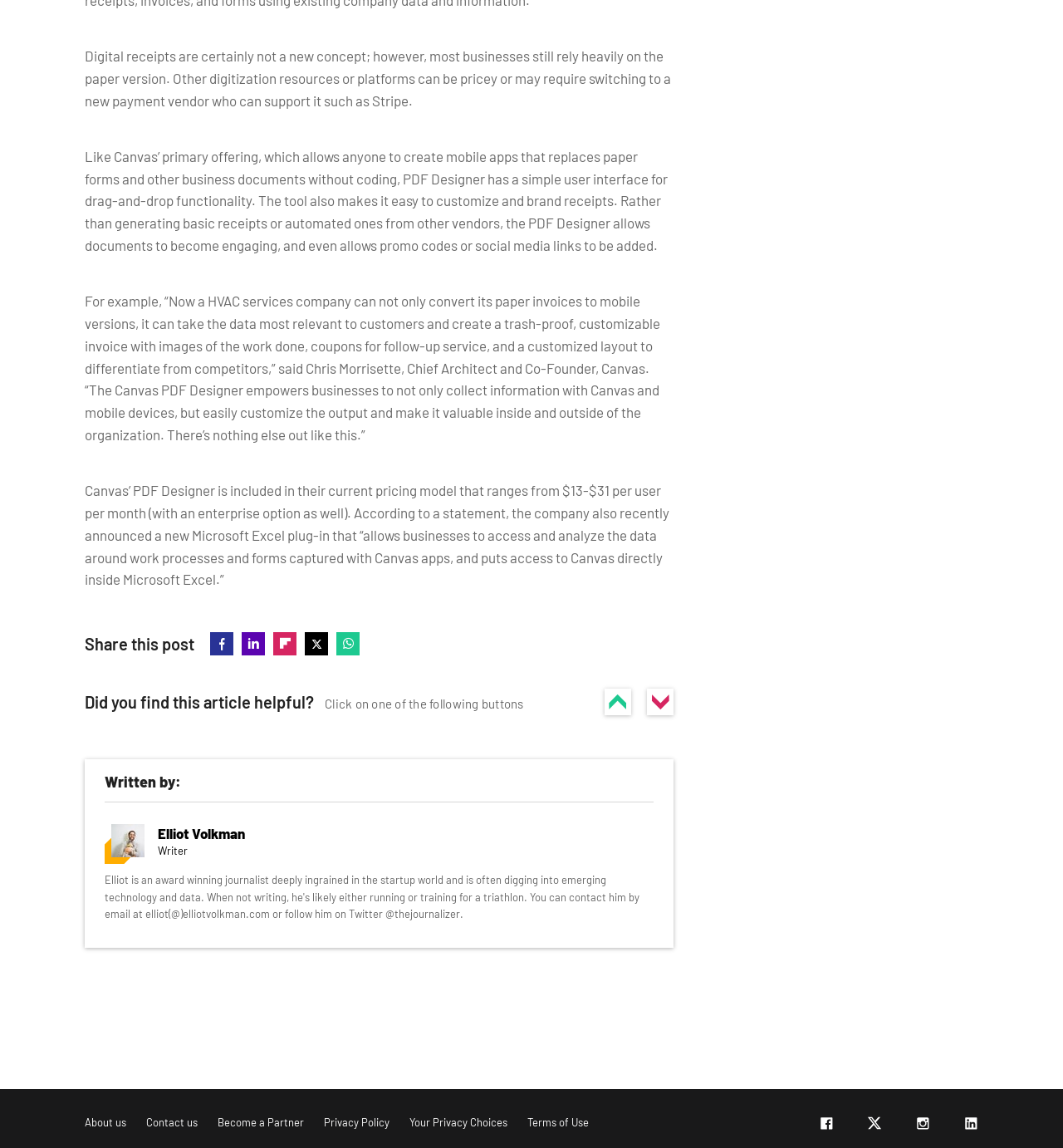Answer succinctly with a single word or phrase:
What can be added to receipts using PDF Designer?

Promo codes or social media links